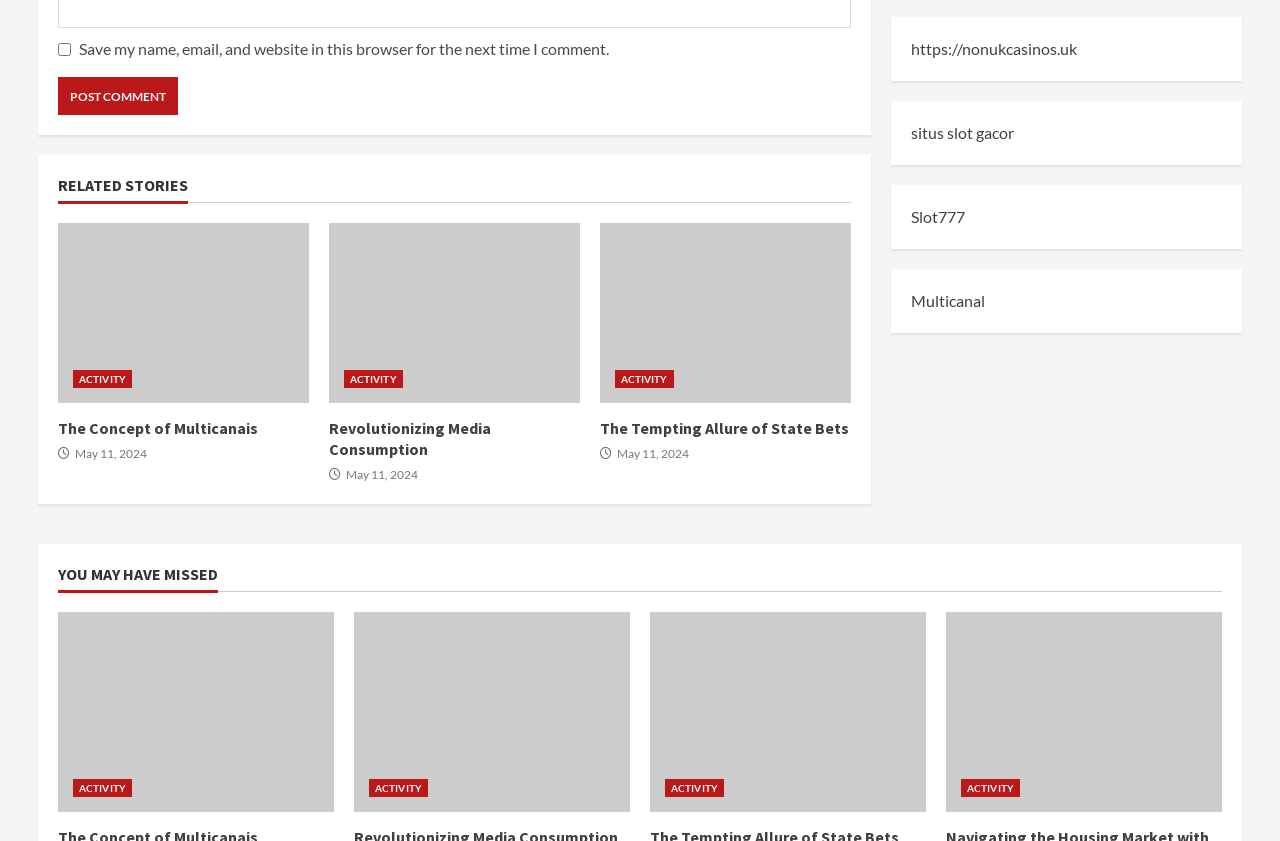How many 'ACTIVITY' links are there?
Using the information from the image, provide a comprehensive answer to the question.

I counted the number of links with the text 'ACTIVITY' and found four instances, each corresponding to a different article or story.